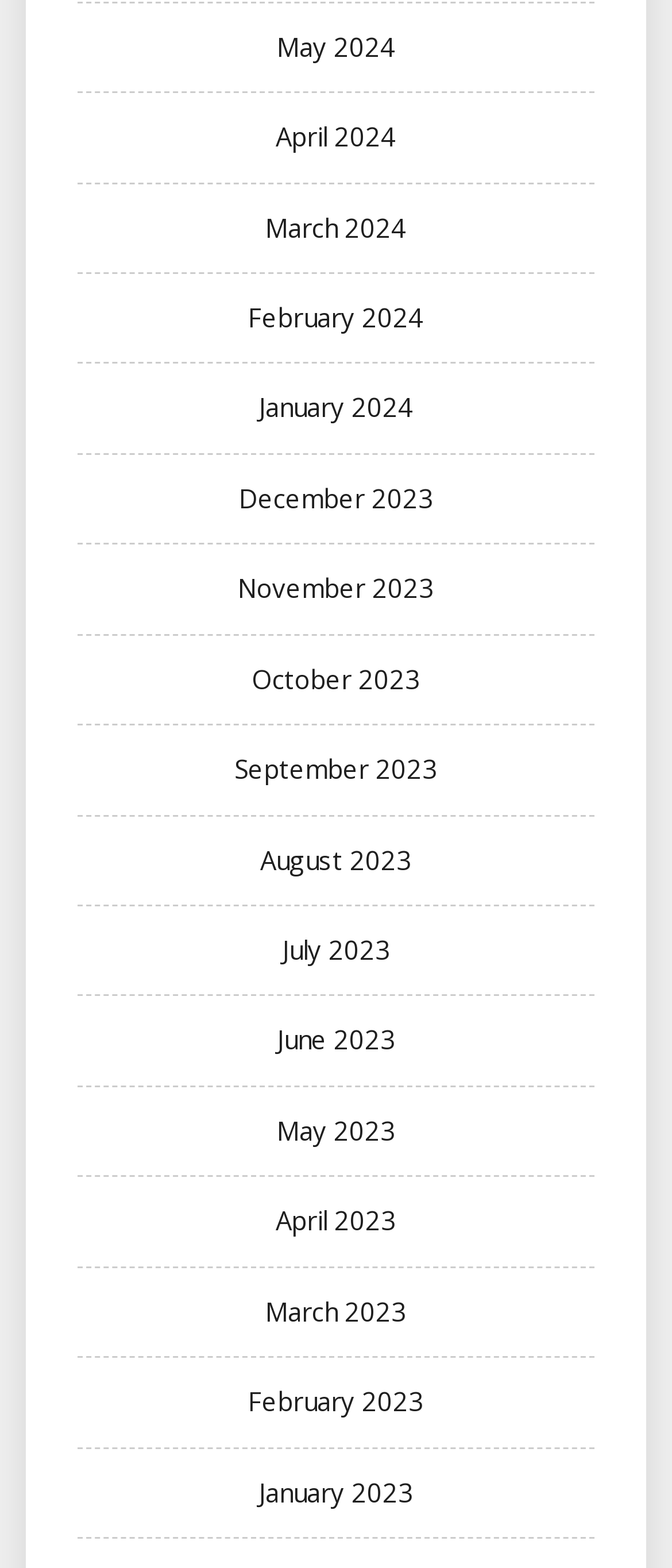How many links are there in total?
Look at the screenshot and respond with one word or a short phrase.

12